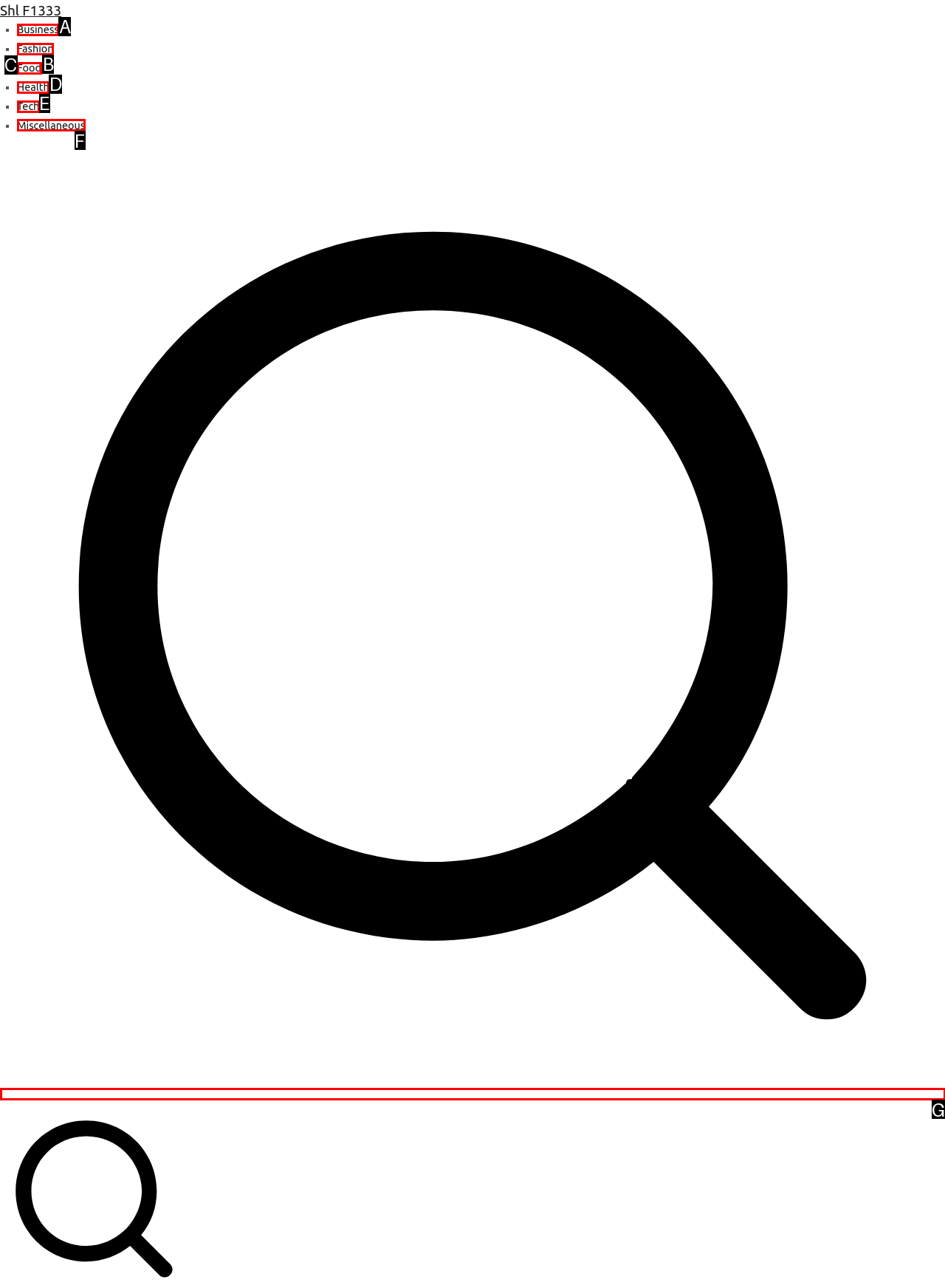Find the HTML element that matches the description: Miscellaneous
Respond with the corresponding letter from the choices provided.

F